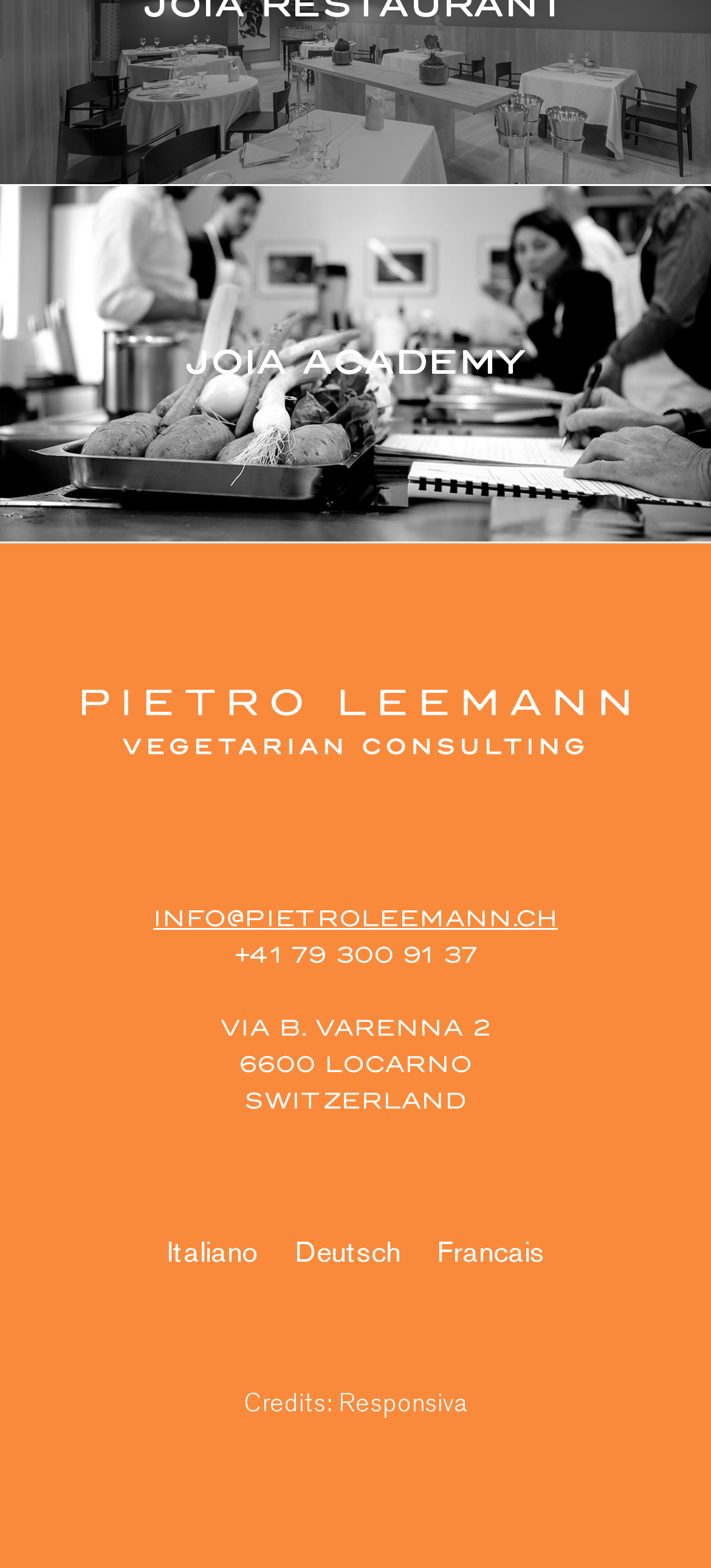Using the provided element description, identify the bounding box coordinates as (top-left x, top-left y, bottom-right x, bottom-right y). Ensure all values are between 0 and 1. Description: Deutsch

[0.414, 0.787, 0.563, 0.809]